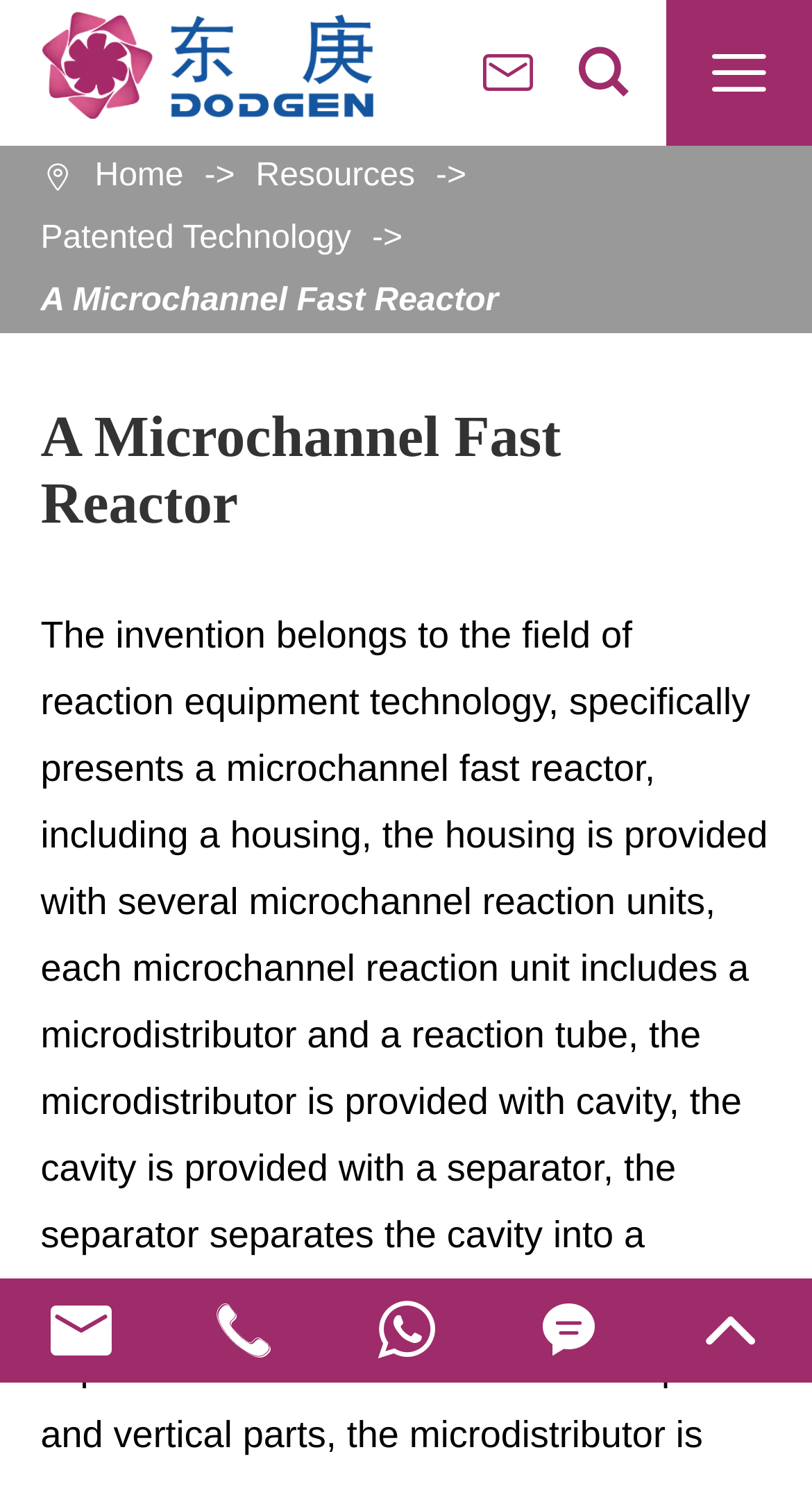Answer the following query with a single word or phrase:
What is the current page?

A Microchannel Fast Reactor